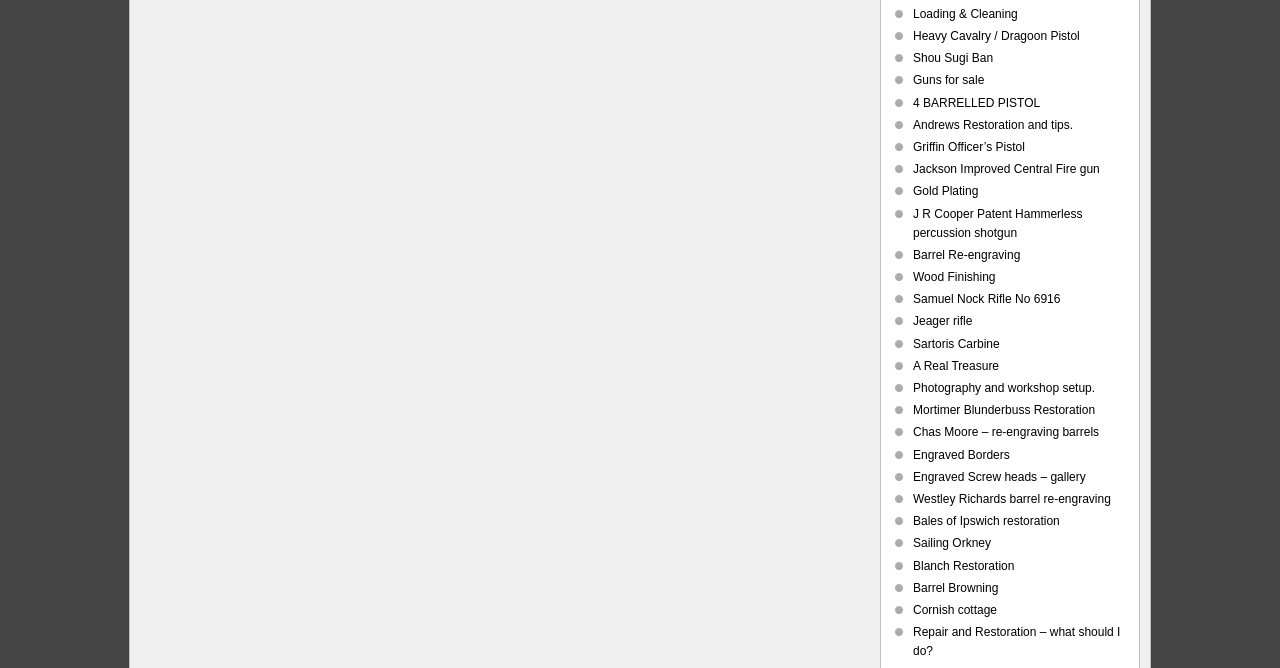Locate and provide the bounding box coordinates for the HTML element that matches this description: "4 BARRELLED PISTOL".

[0.713, 0.143, 0.813, 0.164]